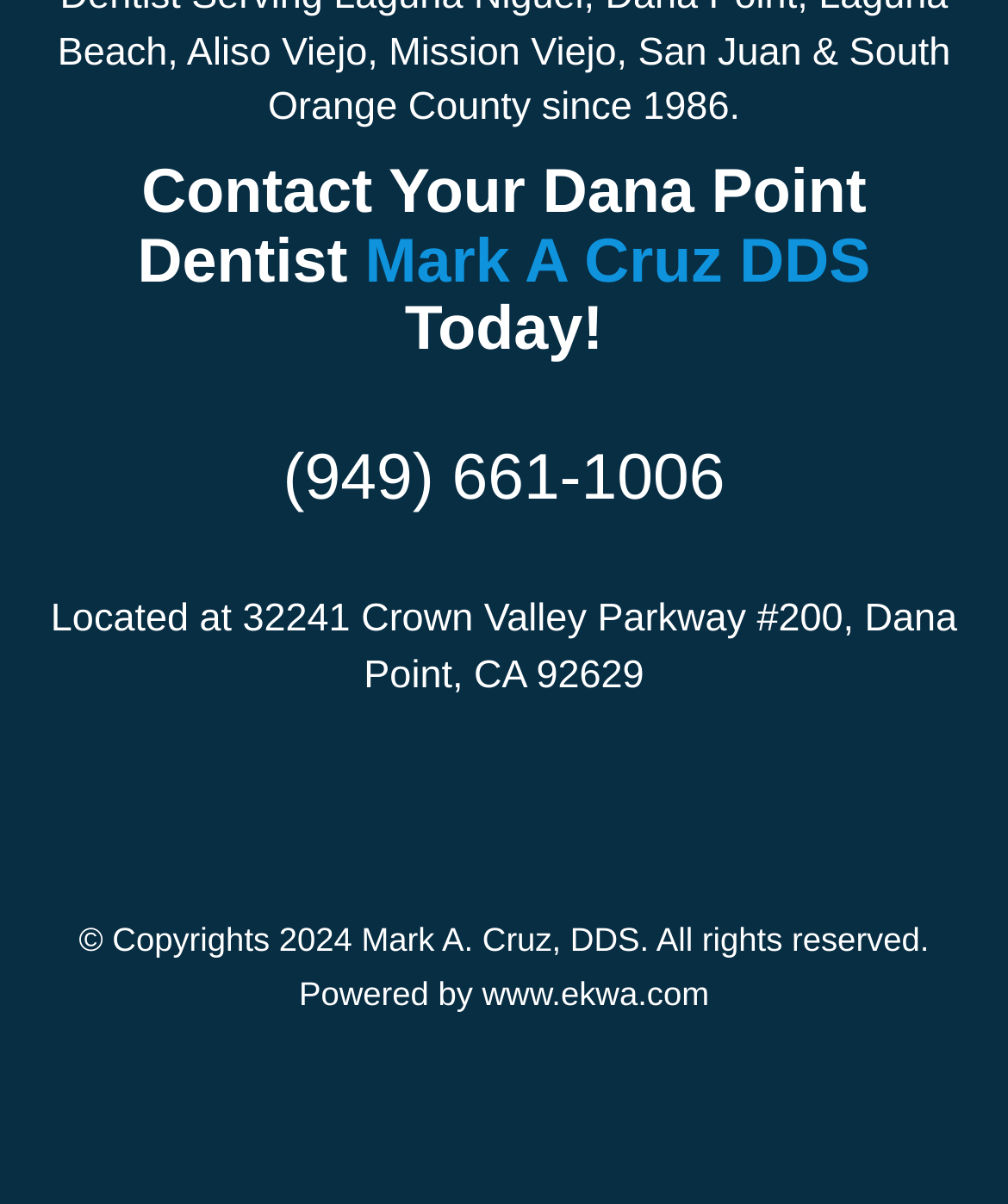Respond to the question below with a concise word or phrase:
Who powers the website?

www.ekwa.com